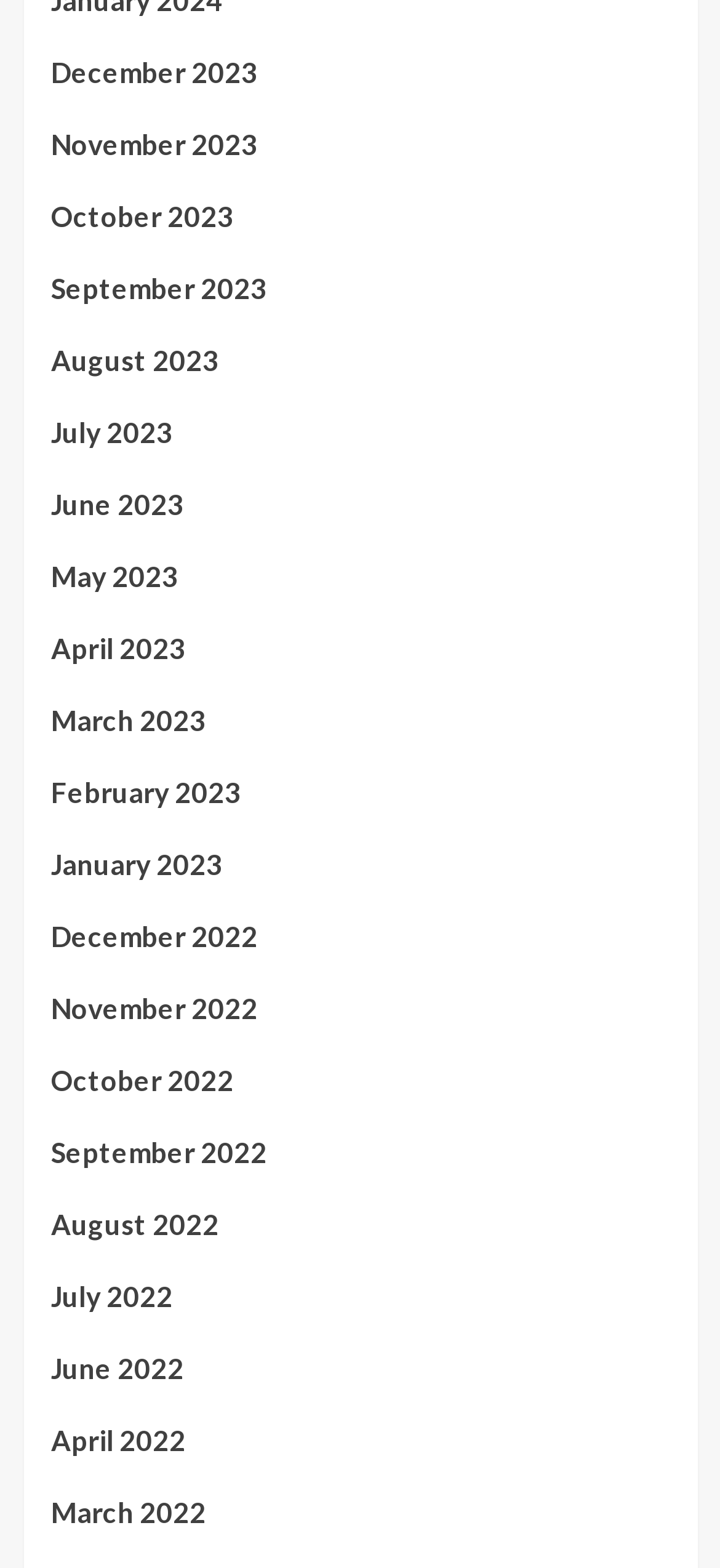What is the earliest month available? Analyze the screenshot and reply with just one word or a short phrase.

December 2022